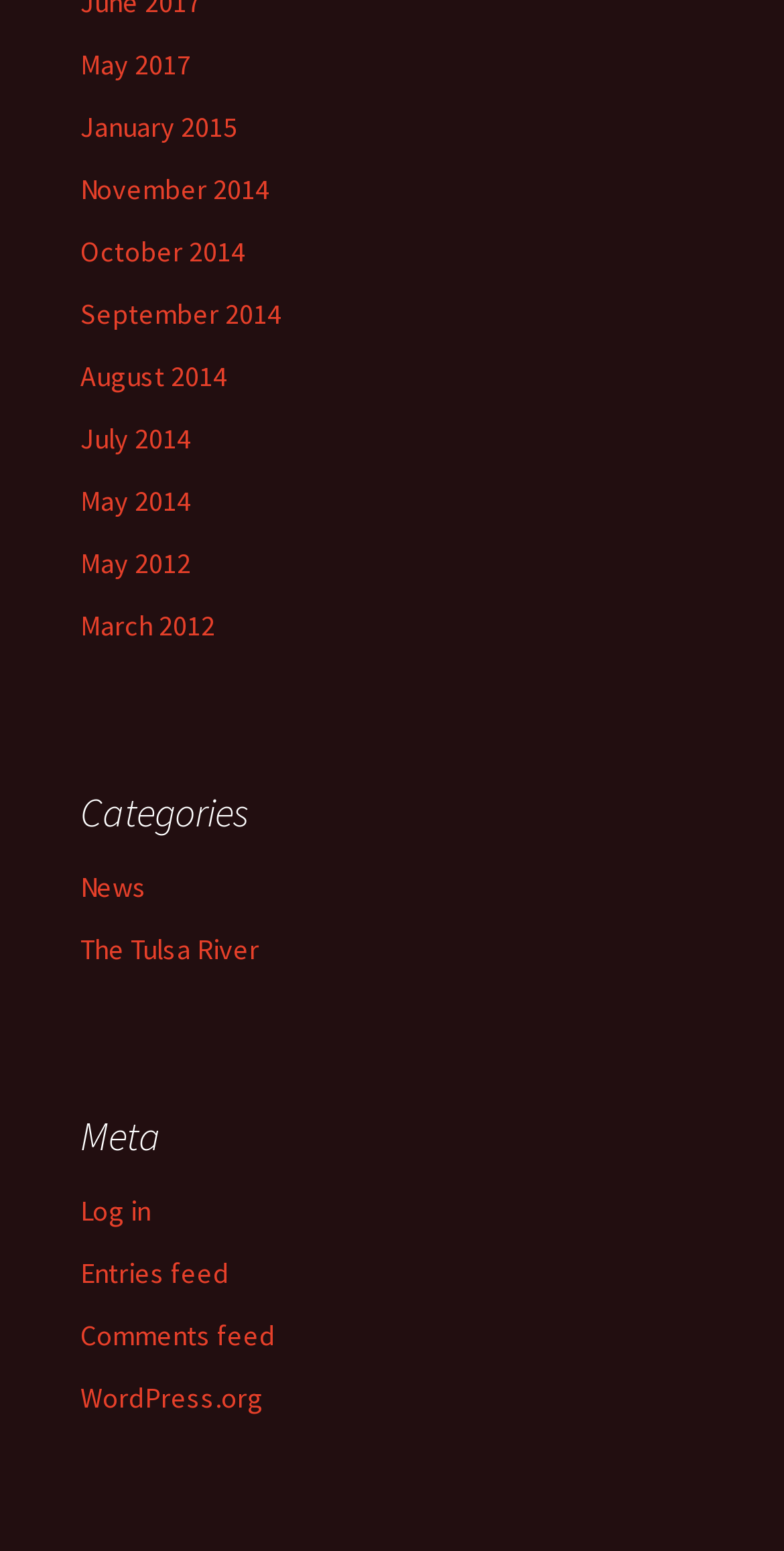Please respond in a single word or phrase: 
How many months are listed in 2014?

5